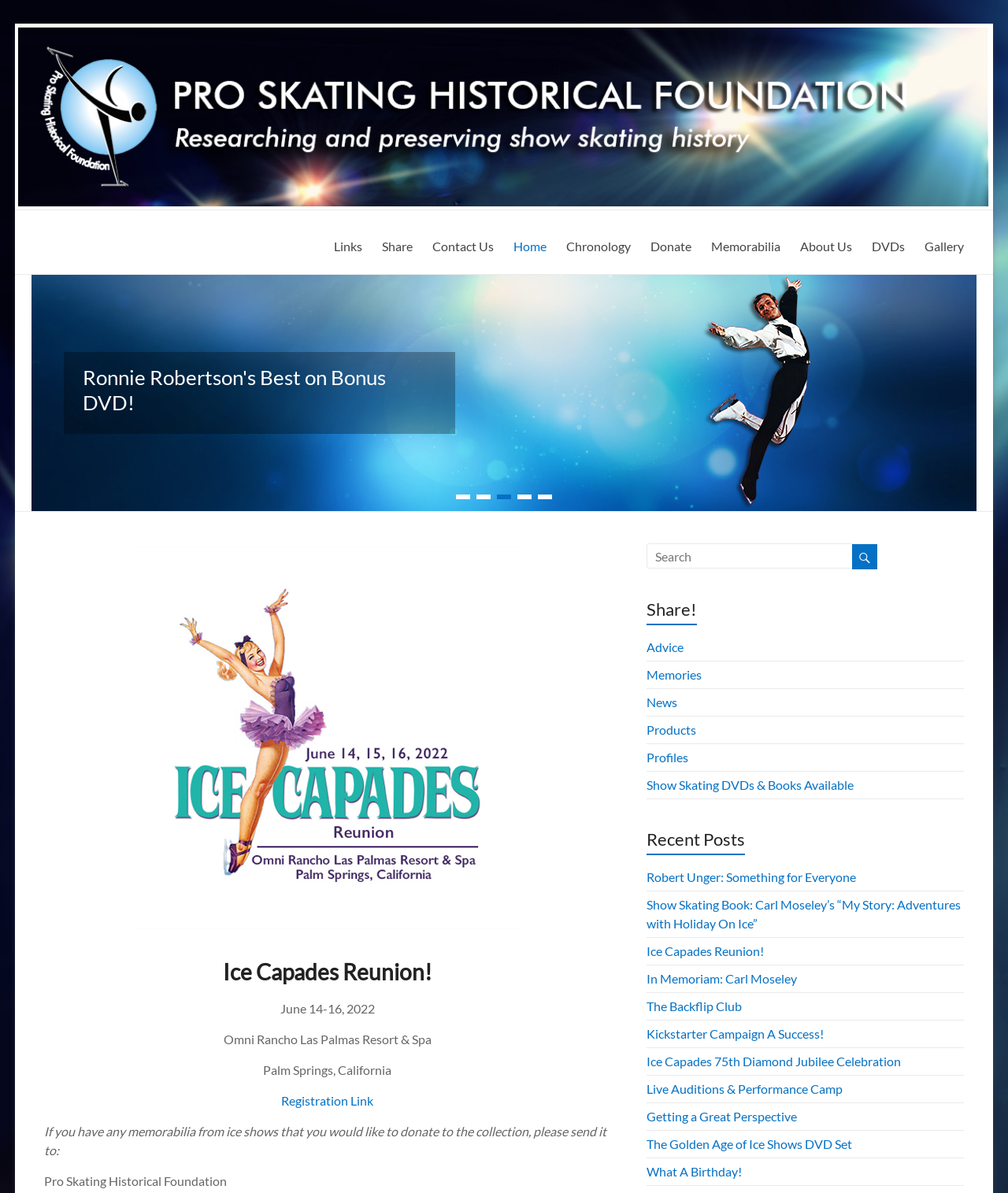Show the bounding box coordinates of the region that should be clicked to follow the instruction: "Search for something."

[0.641, 0.456, 0.847, 0.477]